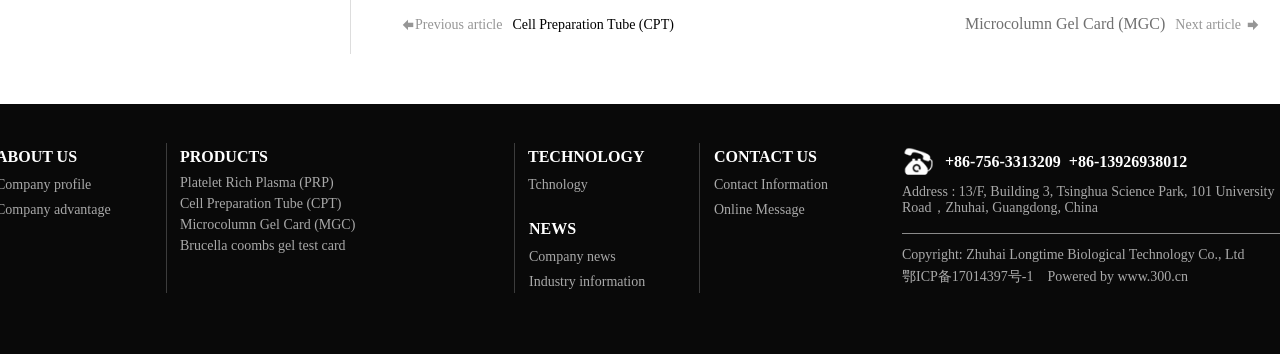Can you determine the bounding box coordinates of the area that needs to be clicked to fulfill the following instruction: "Click on PRODUCTS"?

[0.141, 0.418, 0.209, 0.466]